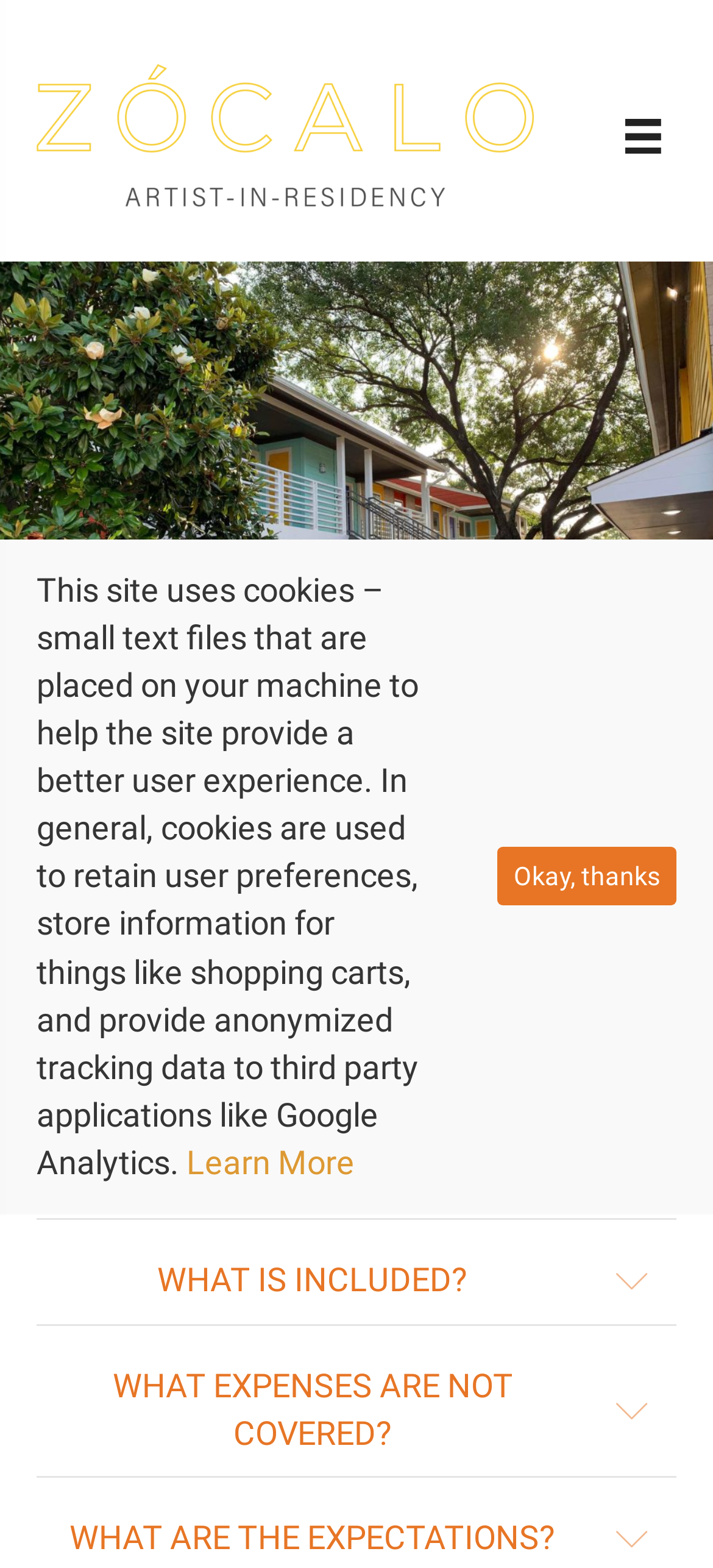How many accordion tabs are there?
Could you please answer the question thoroughly and with as much detail as possible?

There are five accordion tabs with titles '2021-2022 RESIDENCY DATES', 'ELIGIBILITY', 'WHAT IS INCLUDED?', 'WHAT EXPENSES ARE NOT COVERED?', and 'WHAT ARE THE EXPECTATIONS?'. Each tab has an expandable section that provides more information.